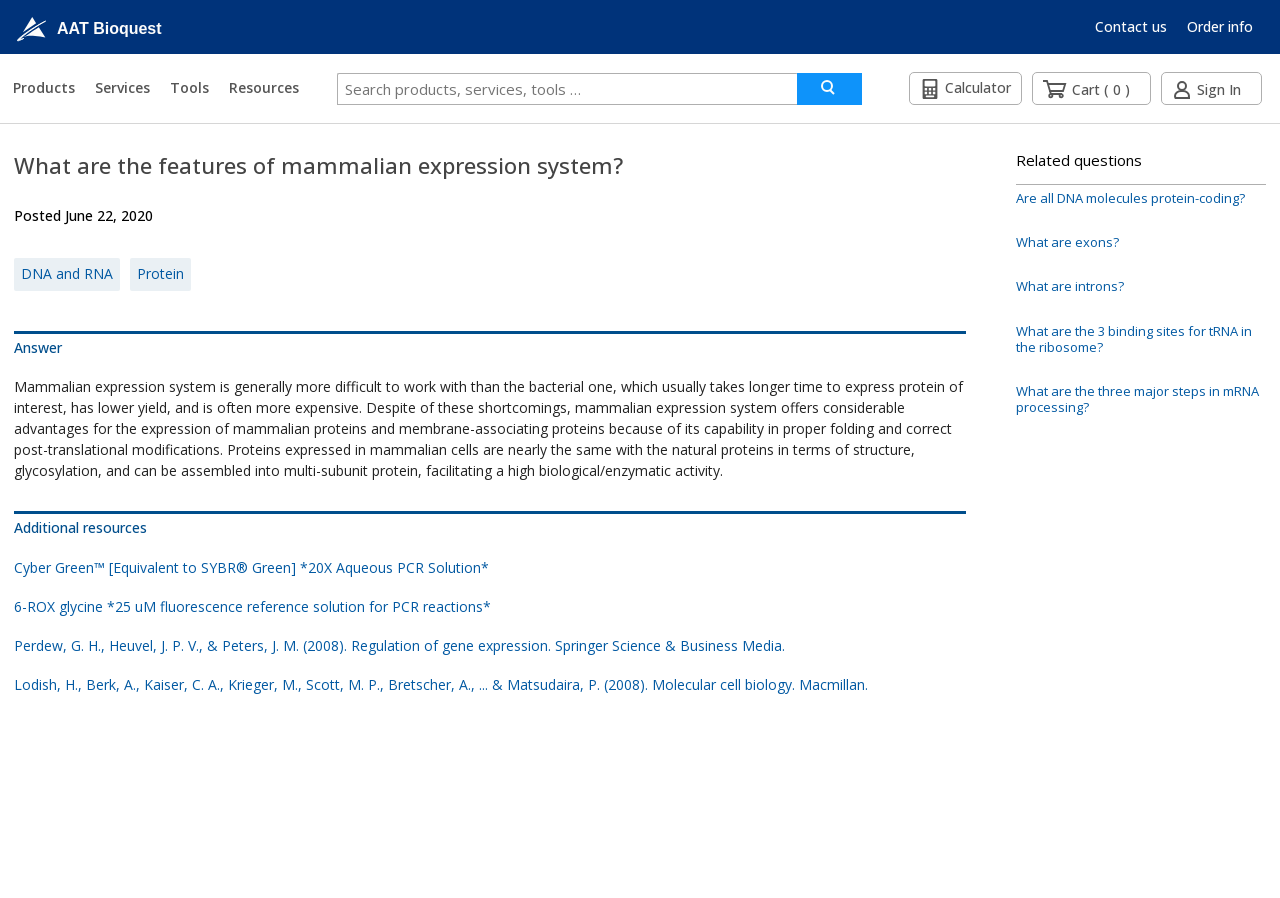Elaborate on the information and visuals displayed on the webpage.

The webpage is about the features of mammalian expression systems. At the top, there is a logo of AAT Bioquest on the left, and links to "Contact us" and "Order info" on the right. Below this, there are three main sections: "Products Services Tools Resources", a search bar with a magnifying glass icon, and a section with a calculator icon, a cart icon with a count of 0, and a sign-in link with an account icon.

The main content of the page starts with a heading that repeats the title "What are the features of mammalian expression system?" followed by a subheading "Posted June 22, 2020". There are two links to related topics, "DNA and RNA" and "Protein", below the subheading.

The main text explains that mammalian expression systems are more difficult to work with than bacterial ones but offer advantages for expressing mammalian proteins and membrane-associating proteins. The text describes the benefits of using mammalian expression systems, including proper folding and correct post-translational modifications.

Below the main text, there are additional resources listed, including links to three products and two academic references. Further down, there is a section titled "Related questions" with five links to other questions, including "Are all DNA molecules protein-coding?", "What are exons?", "What are introns?", "What are the 3 binding sites for tRNA in the ribosome?", and "What are the three major steps in mRNA processing?".